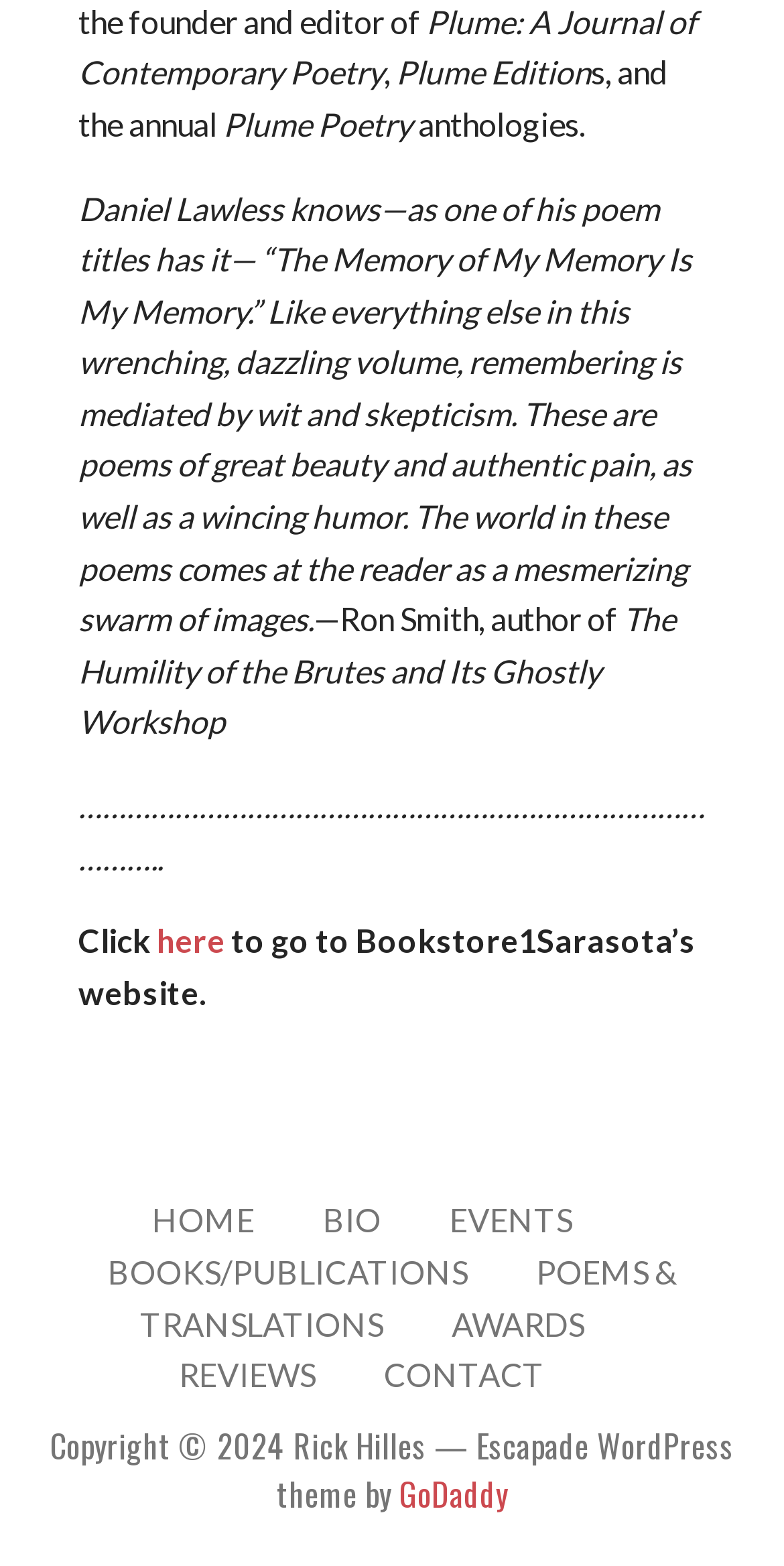Find the bounding box of the UI element described as follows: "Contact".

[0.49, 0.865, 0.695, 0.89]